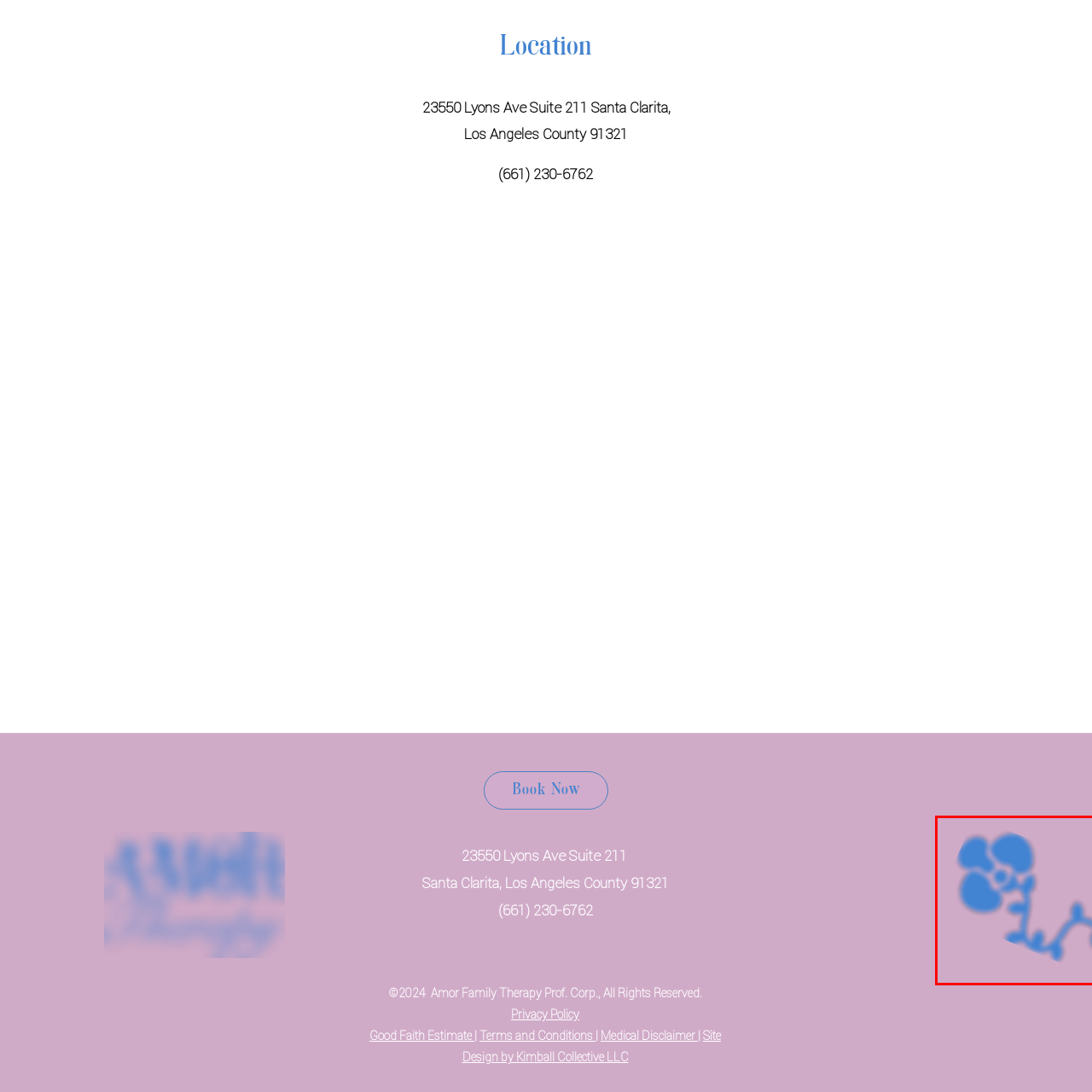Check the image highlighted in red, What shape are the petals of the flower?
 Please answer in a single word or phrase.

Rounded